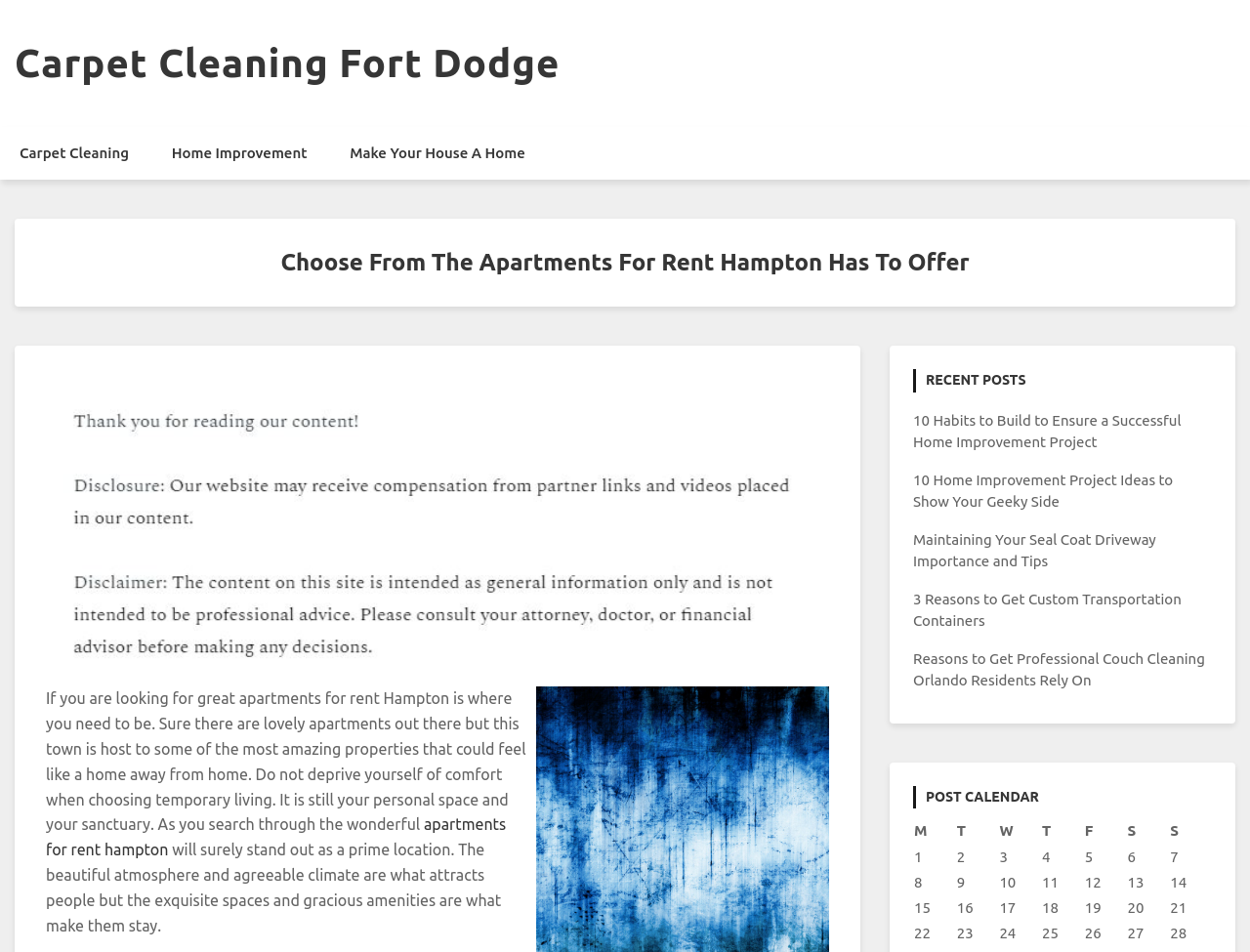Determine the bounding box coordinates of the clickable element to complete this instruction: "Read 'Choose From The Apartments For Rent Hampton Has To Offer'". Provide the coordinates in the format of four float numbers between 0 and 1, [left, top, right, bottom].

[0.024, 0.261, 0.976, 0.292]